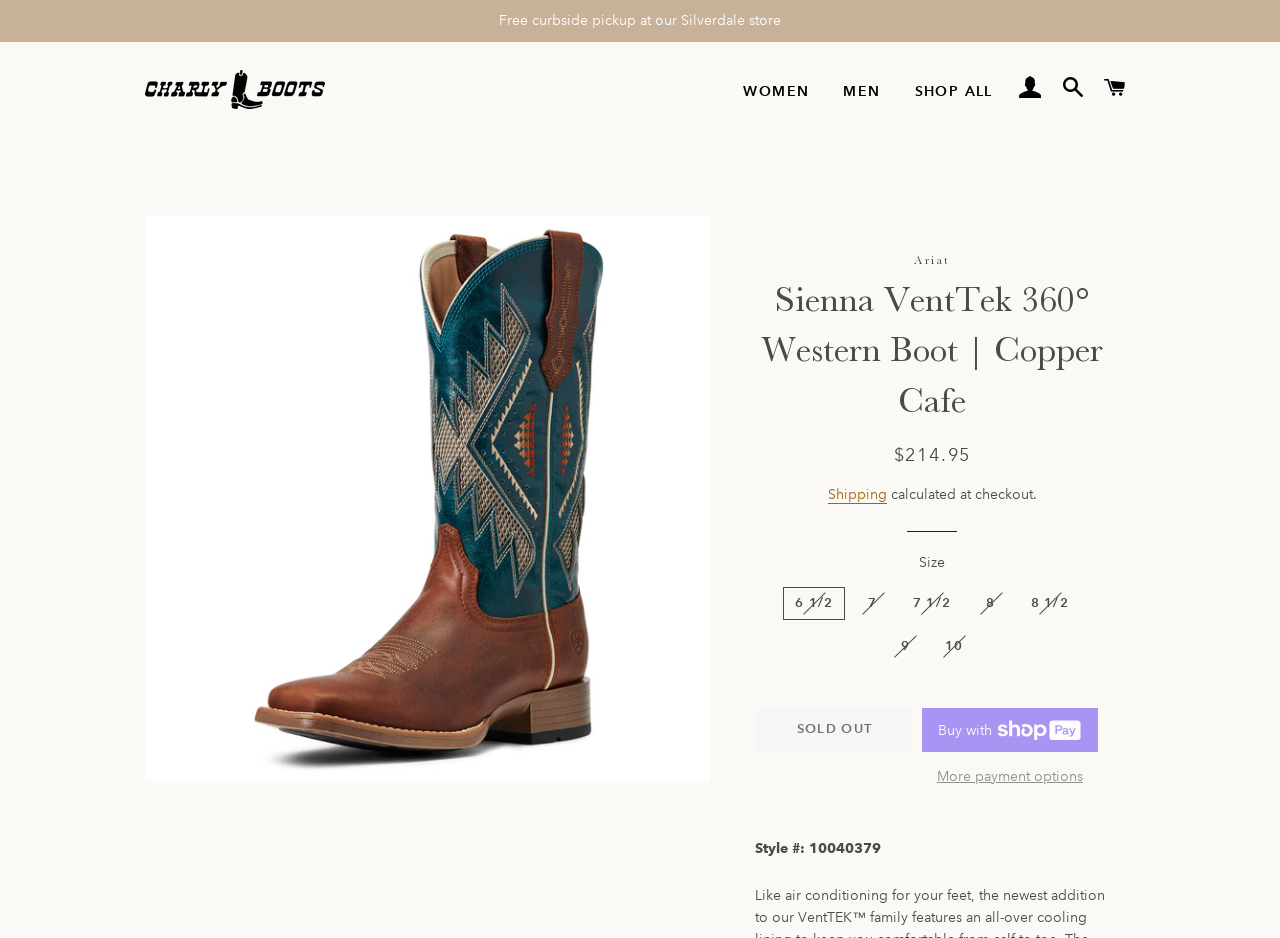Answer the following query with a single word or phrase:
What is the brand of the boot?

Ariat